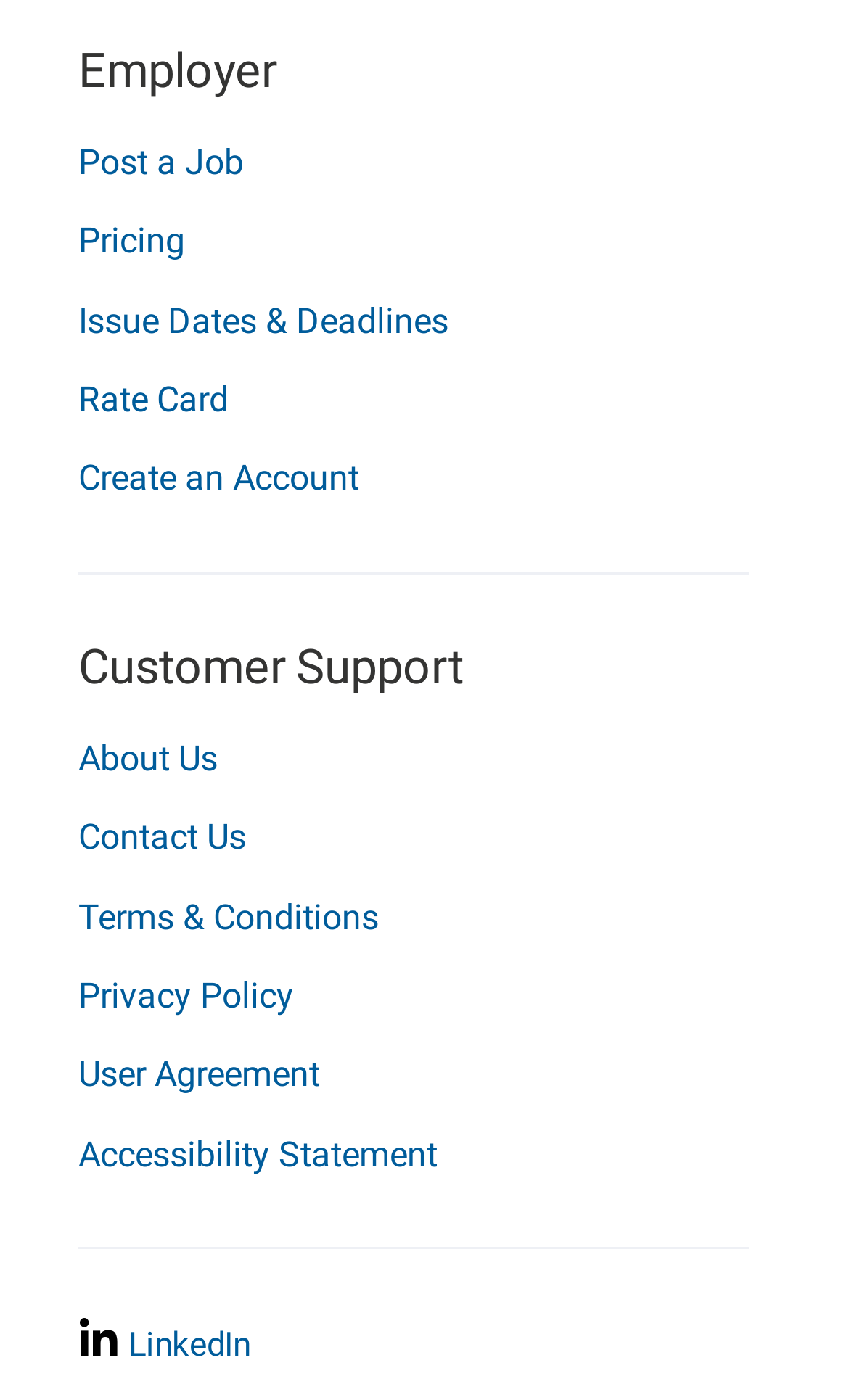Please specify the bounding box coordinates of the region to click in order to perform the following instruction: "View pricing".

[0.092, 0.145, 0.882, 0.201]